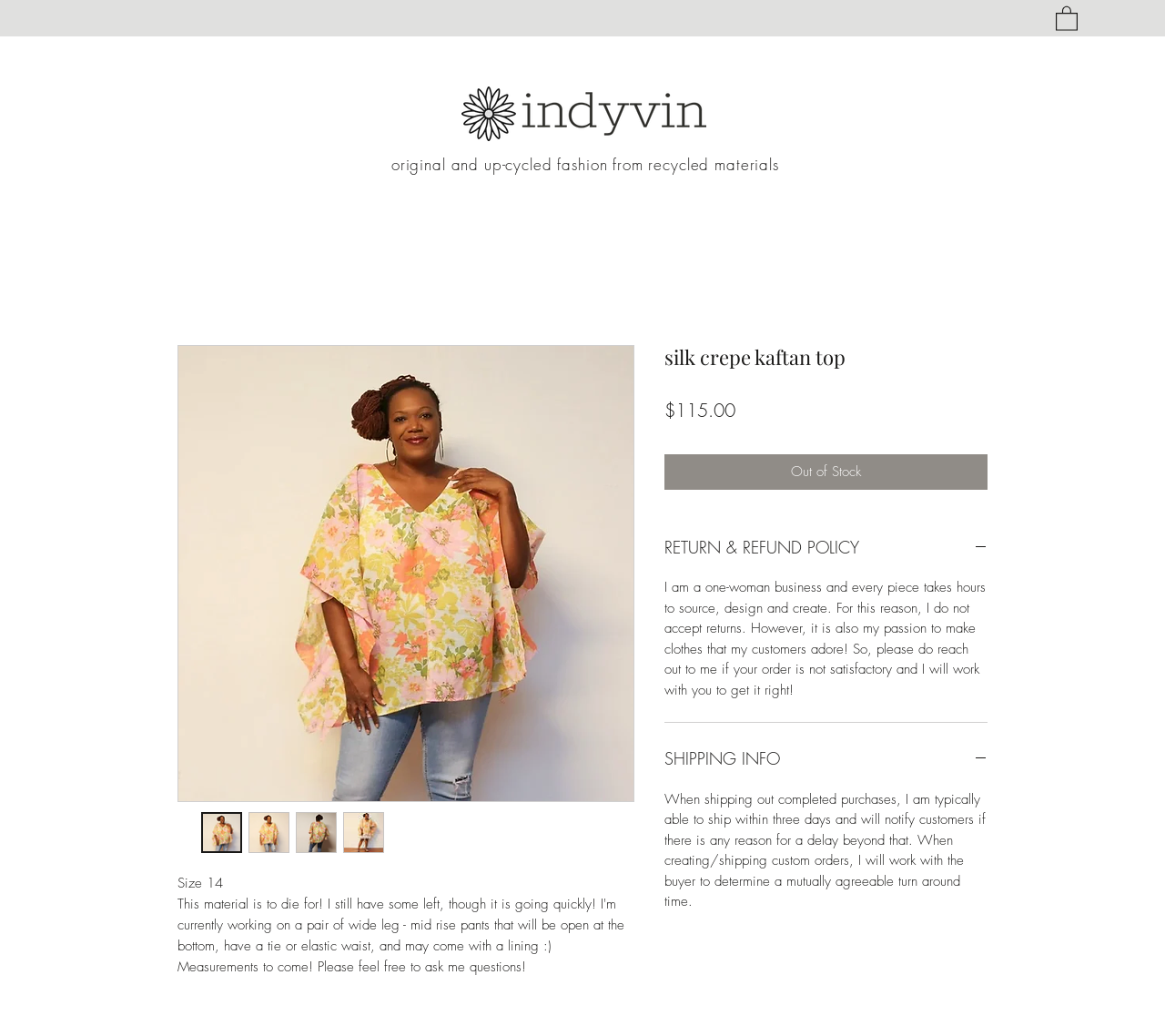Identify the main heading of the webpage and provide its text content.

silk crepe kaftan top